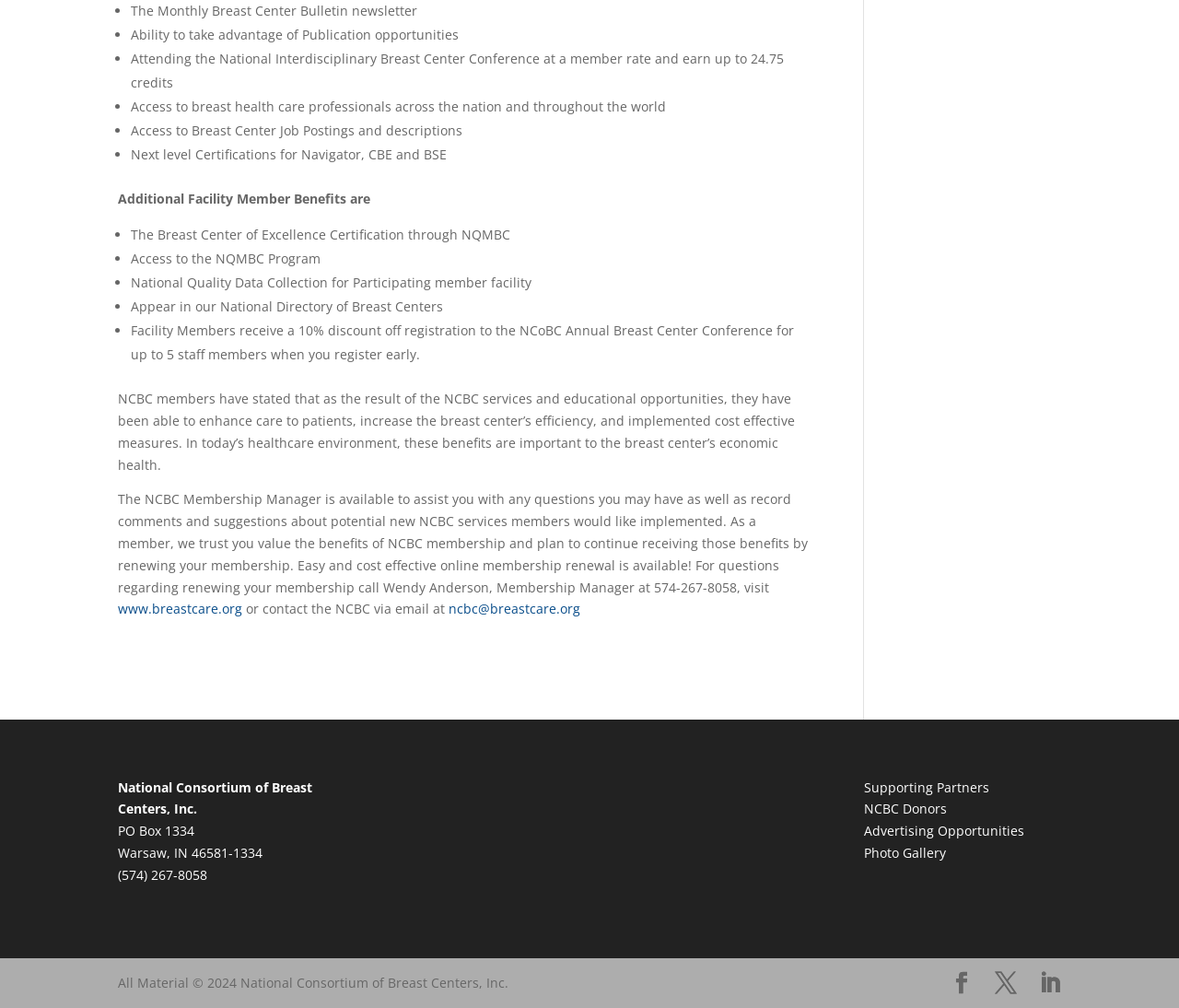Find the bounding box coordinates of the area that needs to be clicked in order to achieve the following instruction: "Click Renew". The coordinates should be specified as four float numbers between 0 and 1, i.e., [left, top, right, bottom].

[0.311, 0.88, 0.413, 0.897]